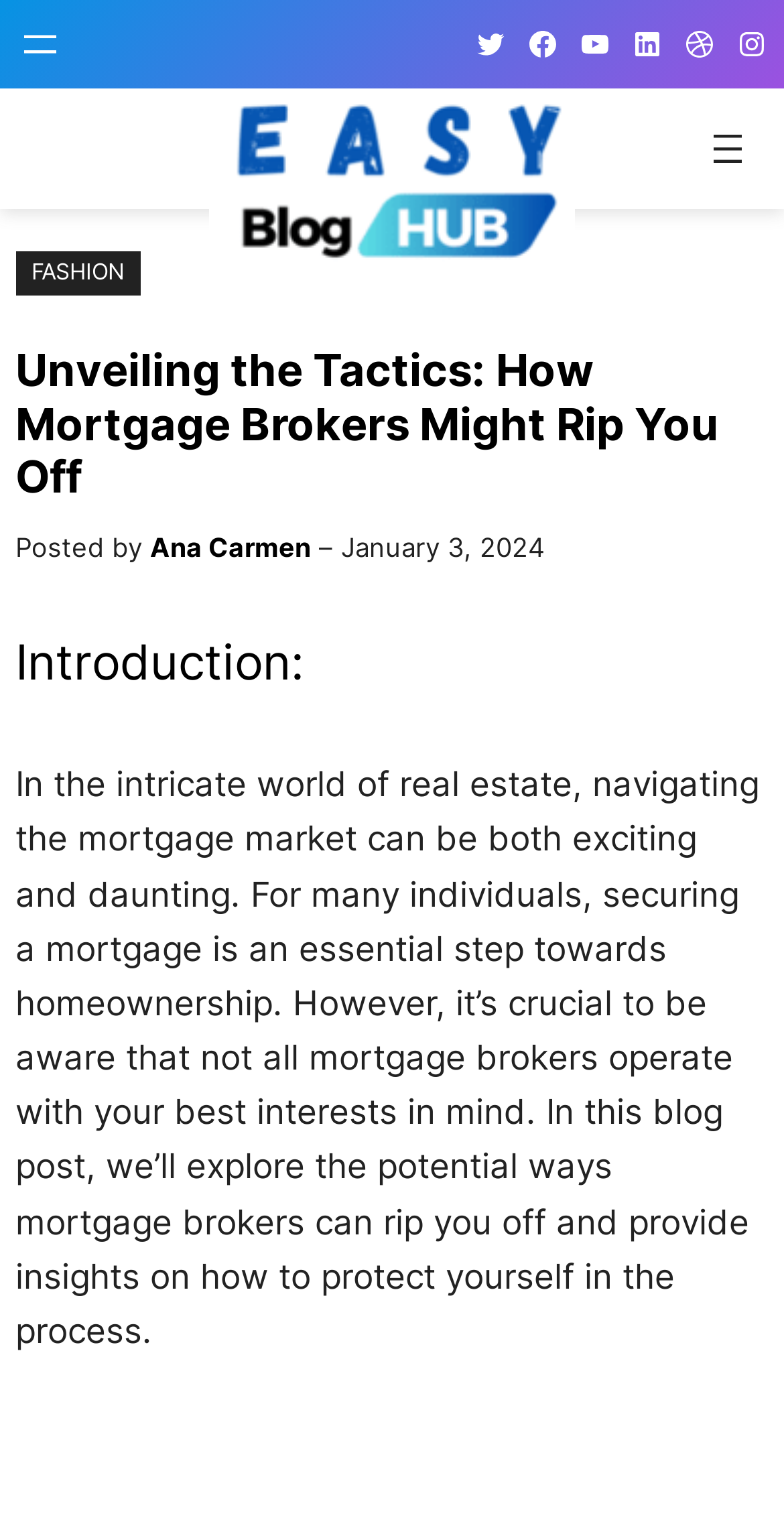Based on the image, give a detailed response to the question: What is the name of the blog?

I determined the name of the blog by looking at the figure element with the image 'Easy Blog Hub' and the link 'Easy Blog Hub' inside it, which suggests that it is the logo of the blog.